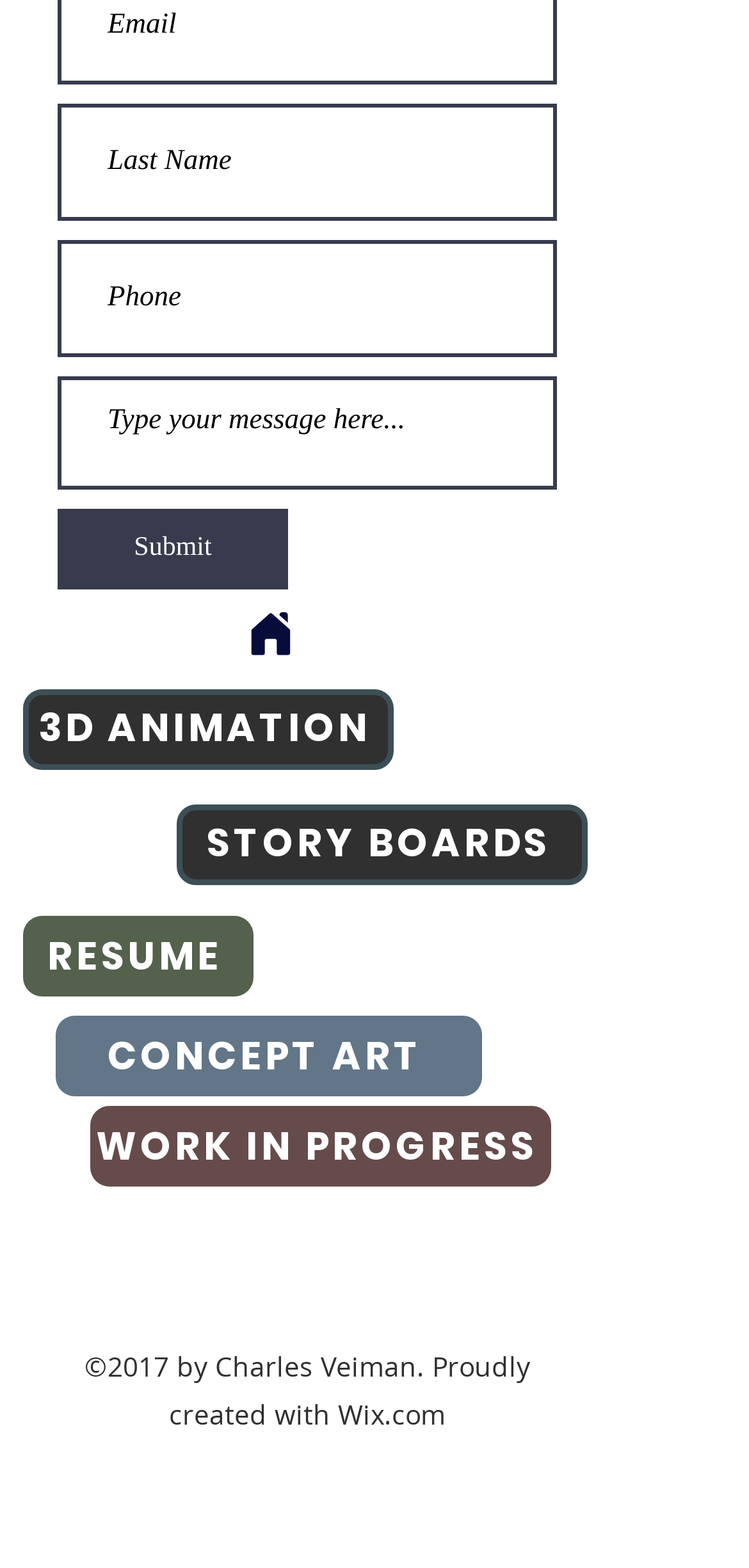How many social media links are there?
Respond with a short answer, either a single word or a phrase, based on the image.

3